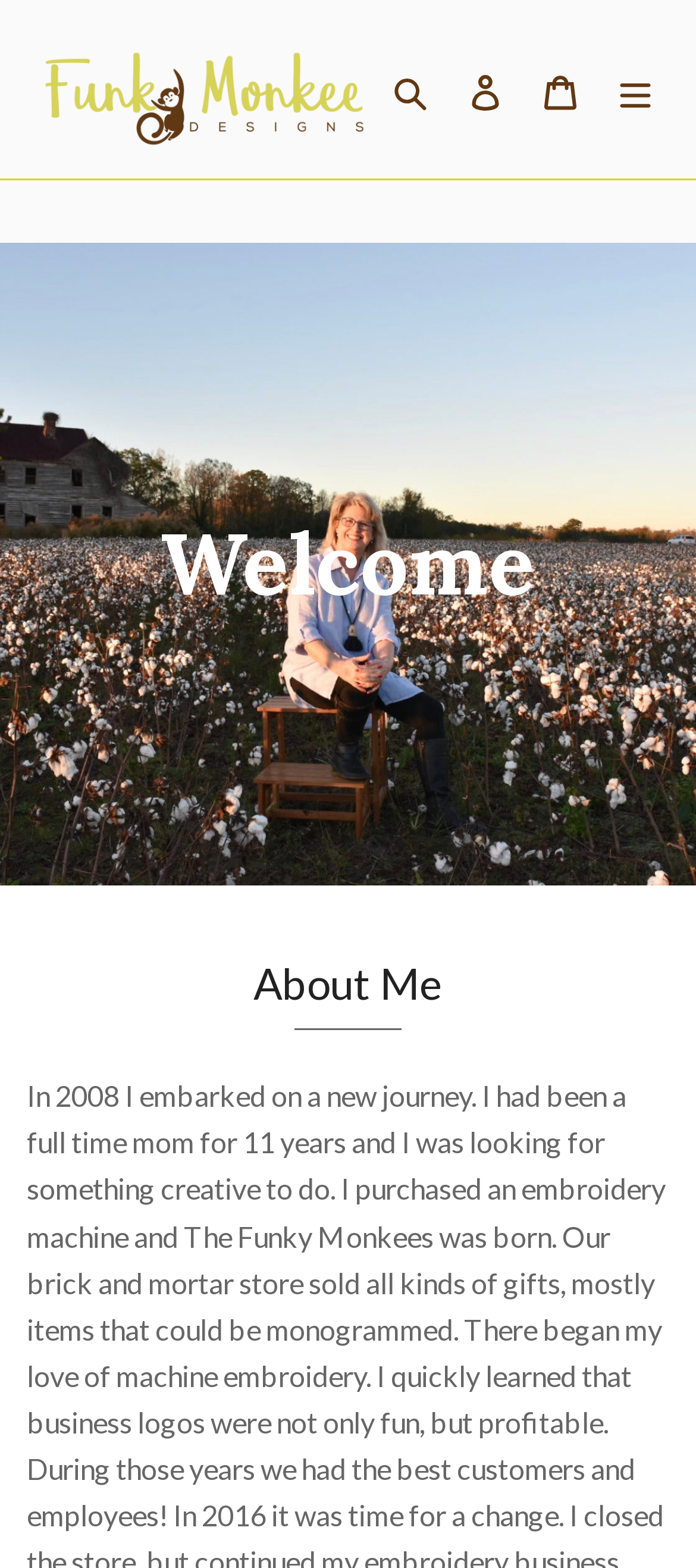Could you please study the image and provide a detailed answer to the question:
Is the menu expanded?

The menu button is present on the top-right corner of the webpage, and its 'expanded' property is set to 'False', indicating that the menu is not expanded.